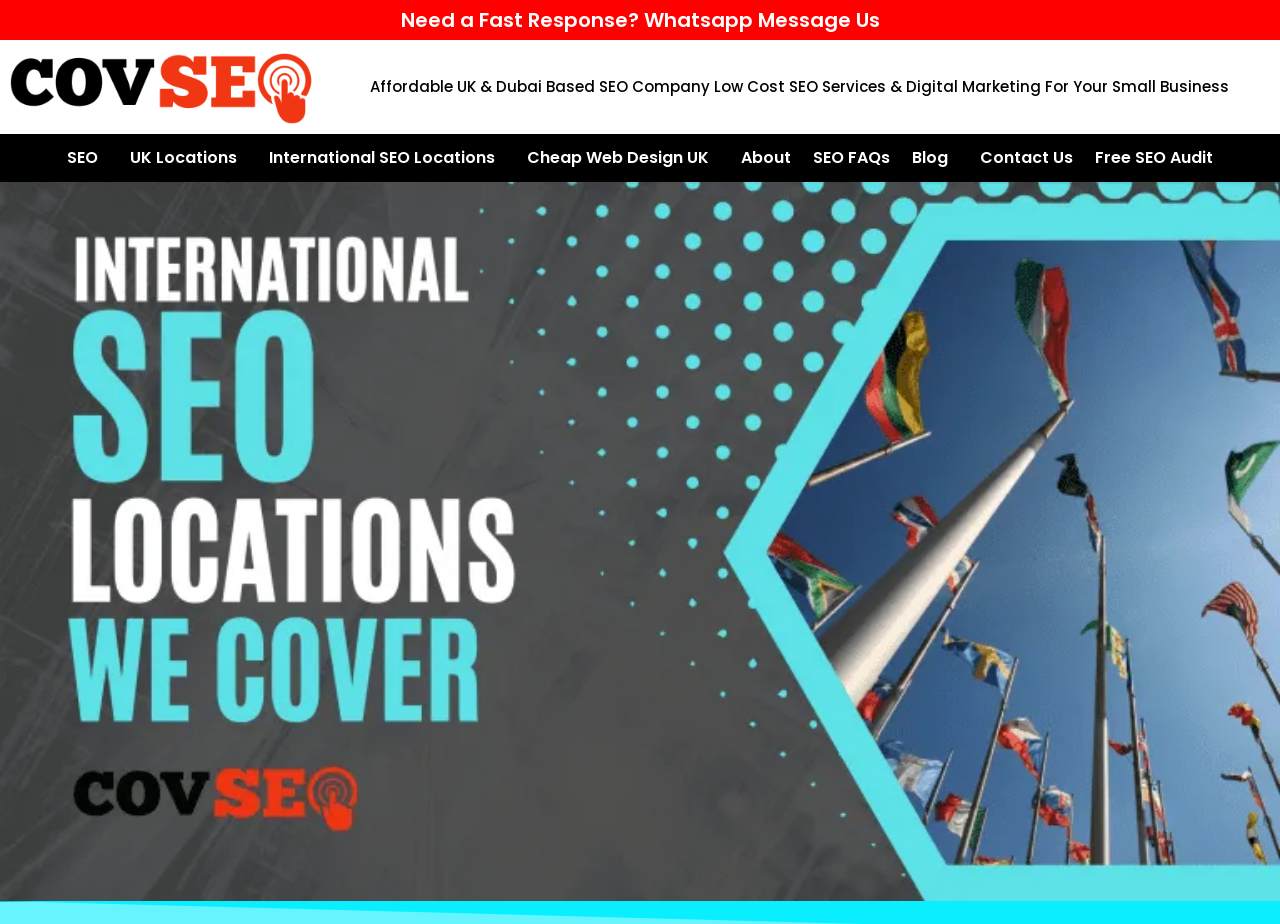How can I contact the company quickly?
Please give a detailed and elaborate answer to the question based on the image.

The webpage has a prominent heading 'Need a Fast Response? Whatsapp Message Us', indicating that Whatsapp message is a quick way to contact the company.